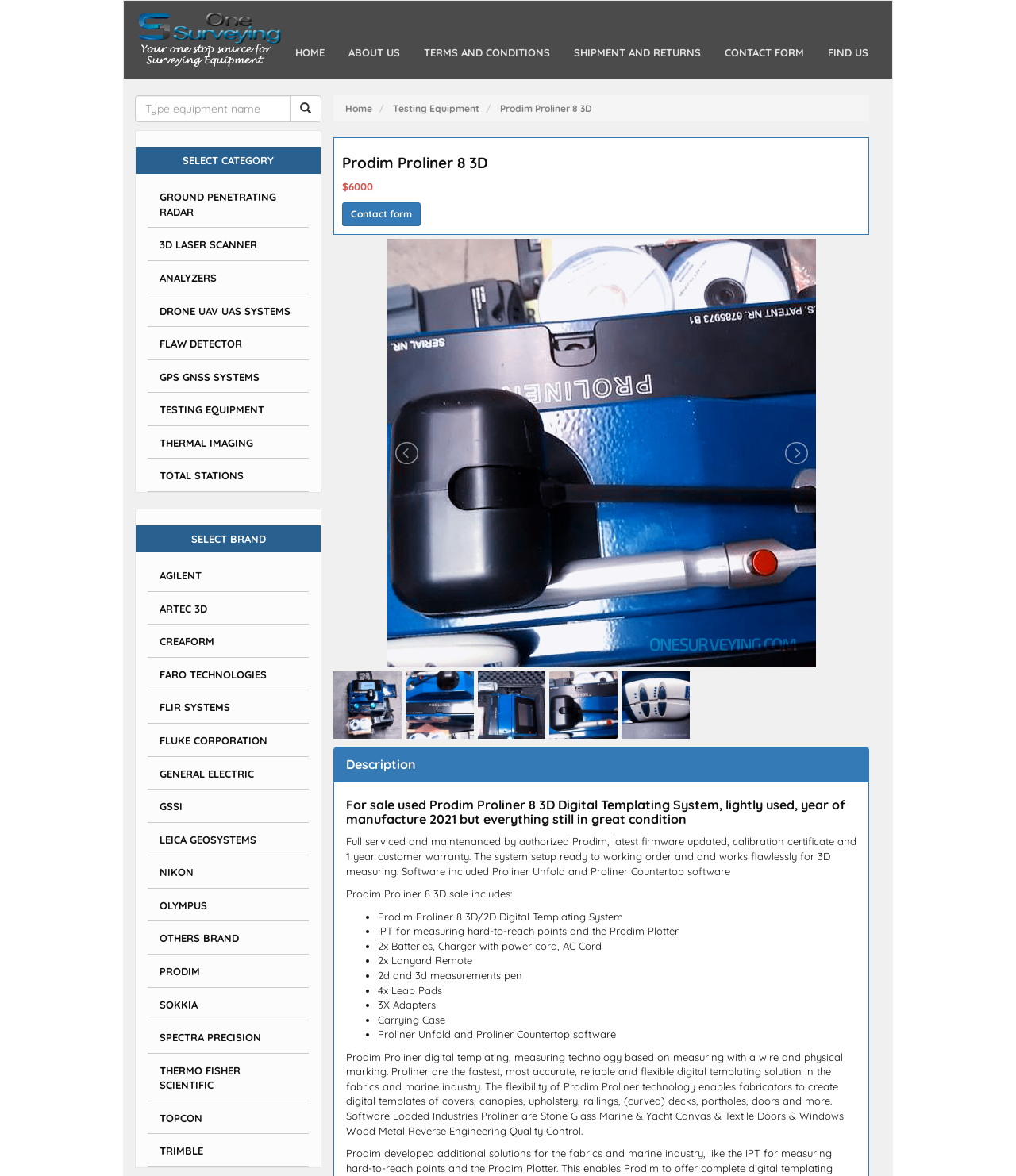Please determine the bounding box coordinates of the element's region to click in order to carry out the following instruction: "Search for equipment by name". The coordinates should be four float numbers between 0 and 1, i.e., [left, top, right, bottom].

[0.133, 0.081, 0.286, 0.104]